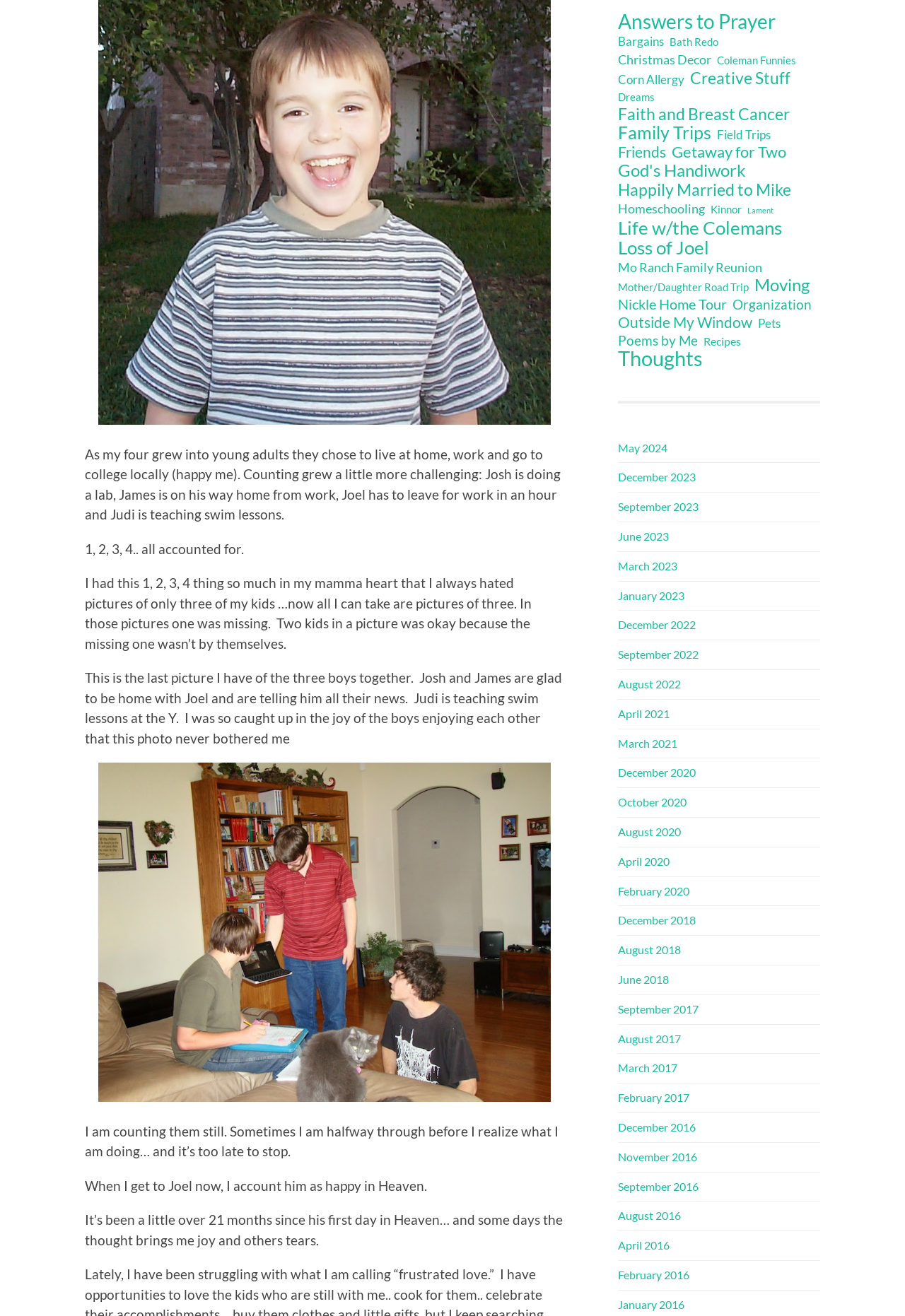Identify the bounding box coordinates of the clickable region to carry out the given instruction: "Click on 'Answers to Prayer'".

[0.683, 0.01, 0.857, 0.022]